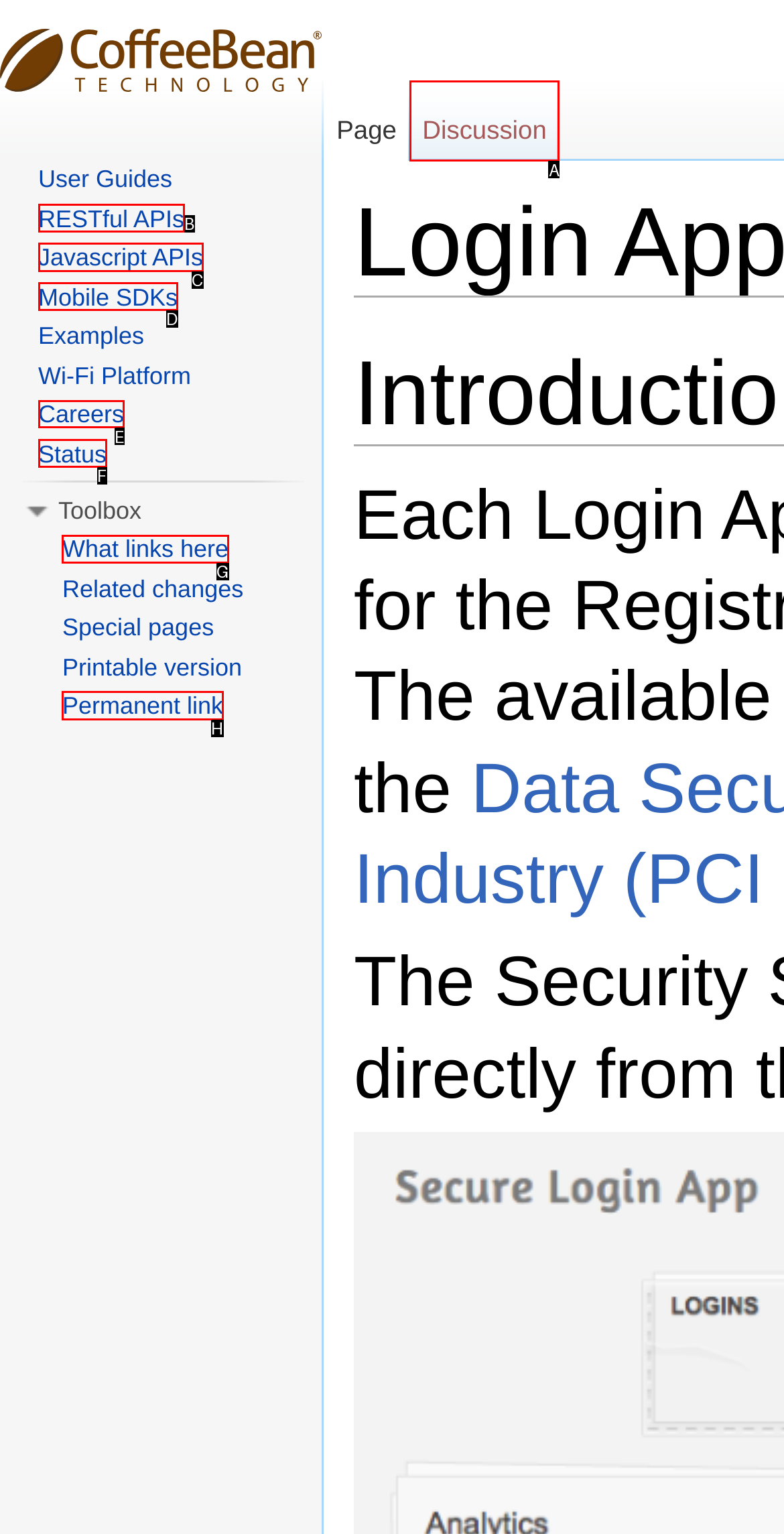Find the HTML element that matches the description provided: What links here
Answer using the corresponding option letter.

G